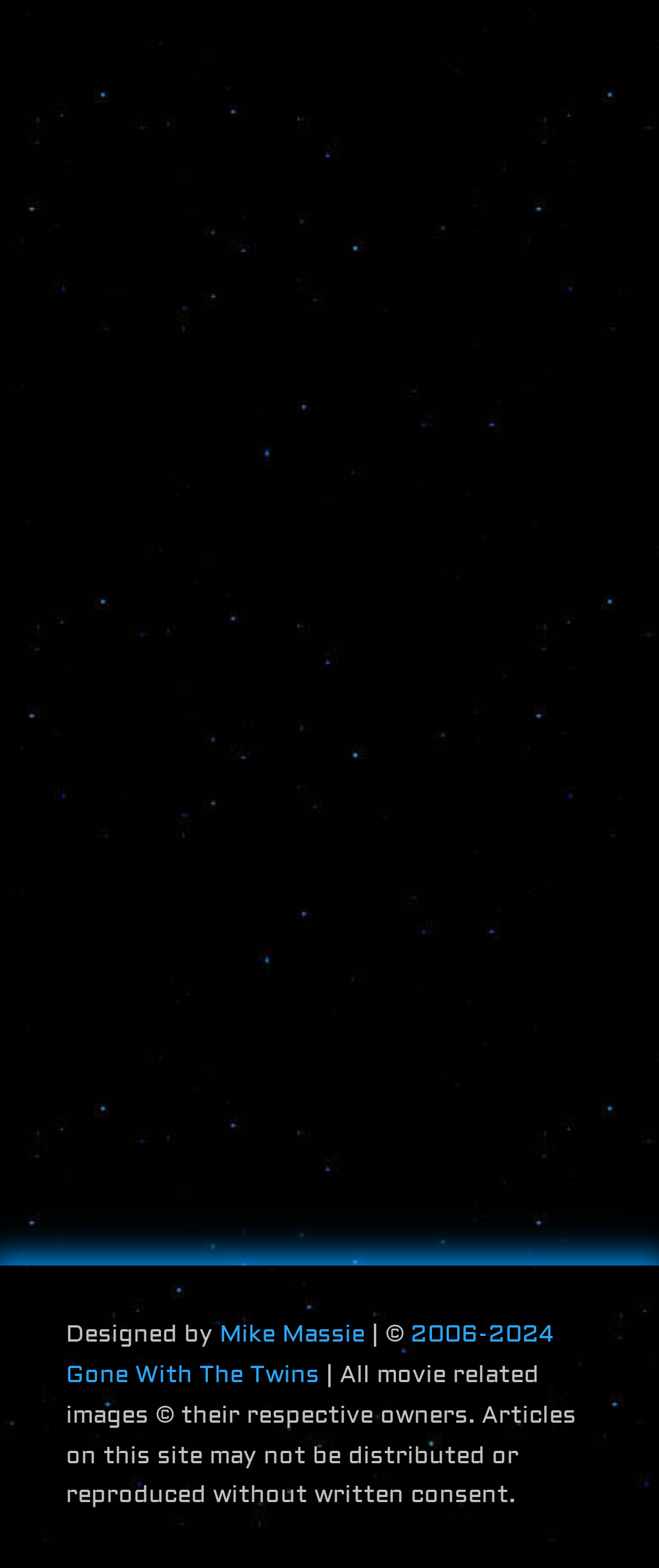Could you determine the bounding box coordinates of the clickable element to complete the instruction: "Read about Story Time in Pleasant Plains"? Provide the coordinates as four float numbers between 0 and 1, i.e., [left, top, right, bottom].

None